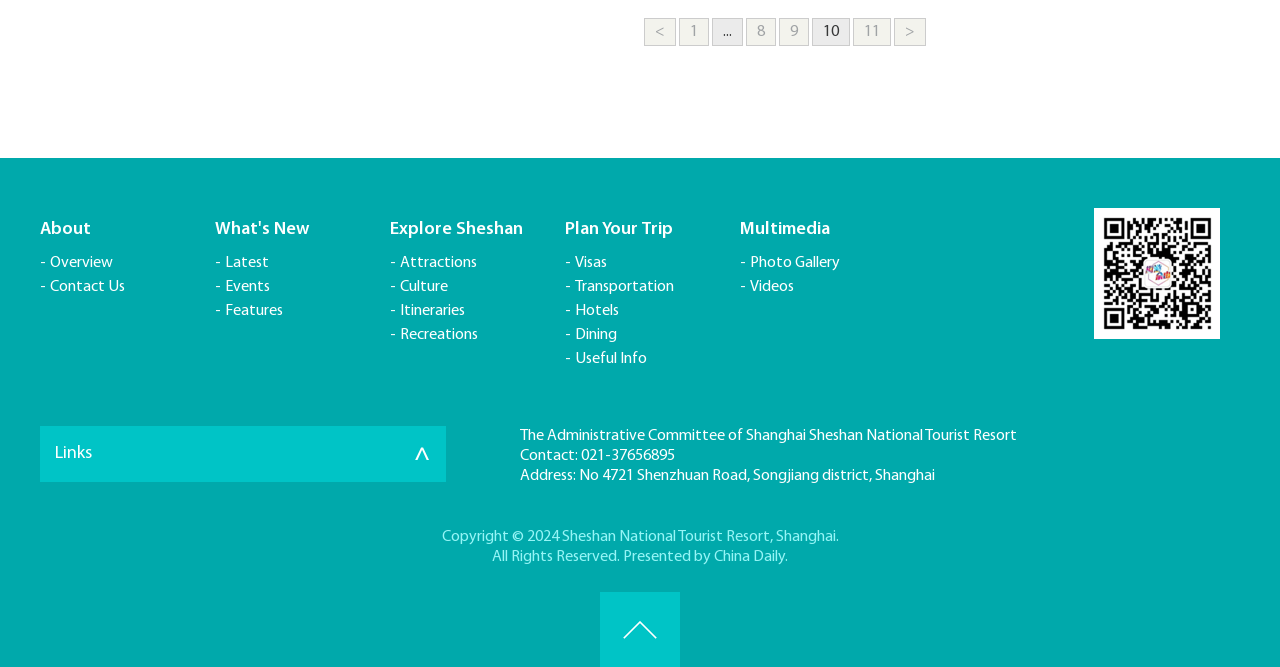What is the contact number of the resort?
Please respond to the question with as much detail as possible.

I found the answer by looking at the StaticText element with the content 'Contact: 021-37656895' at coordinates [0.406, 0.672, 0.527, 0.696]. This text provides the contact information of the resort.